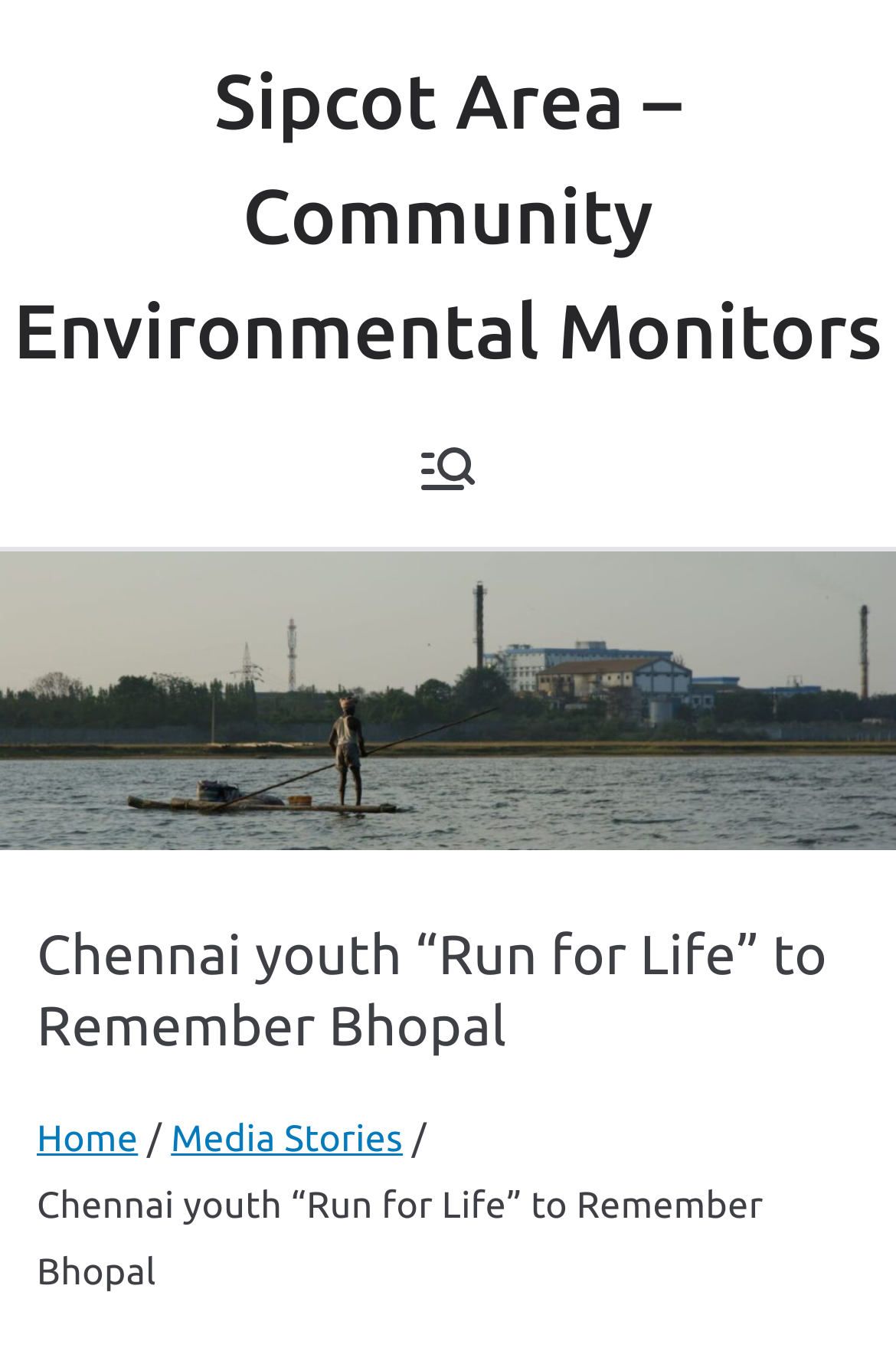Could you please study the image and provide a detailed answer to the question:
What is the name of the community?

The name of the community can be found in the link 'Sipcot Area – Community Environmental Monitors' at the top of the webpage, which suggests that the community being referred to is Sipcot Area.